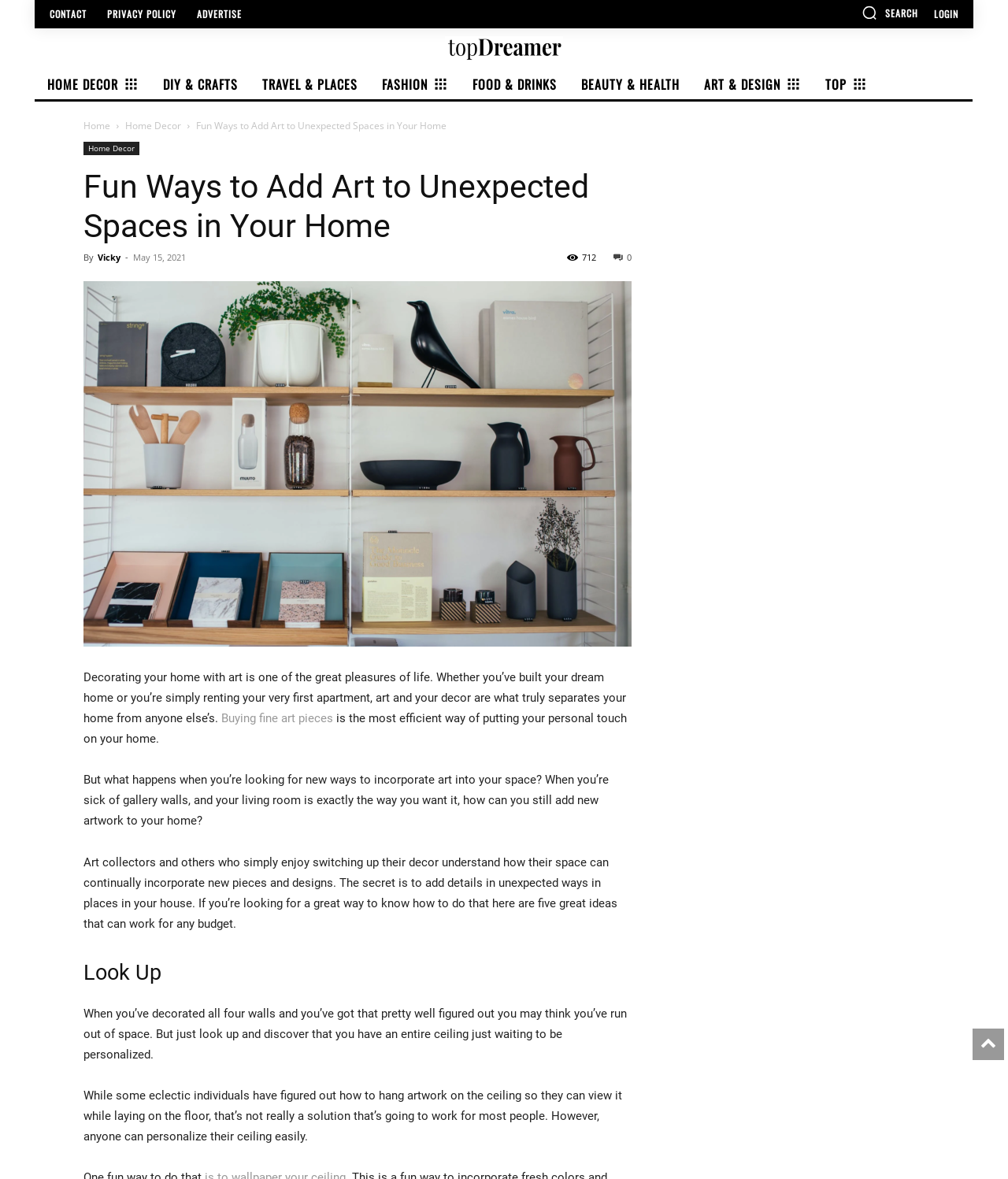Using the given description, provide the bounding box coordinates formatted as (top-left x, top-left y, bottom-right x, bottom-right y), with all values being floating point numbers between 0 and 1. Description: Oadby Hillwalking Club

None